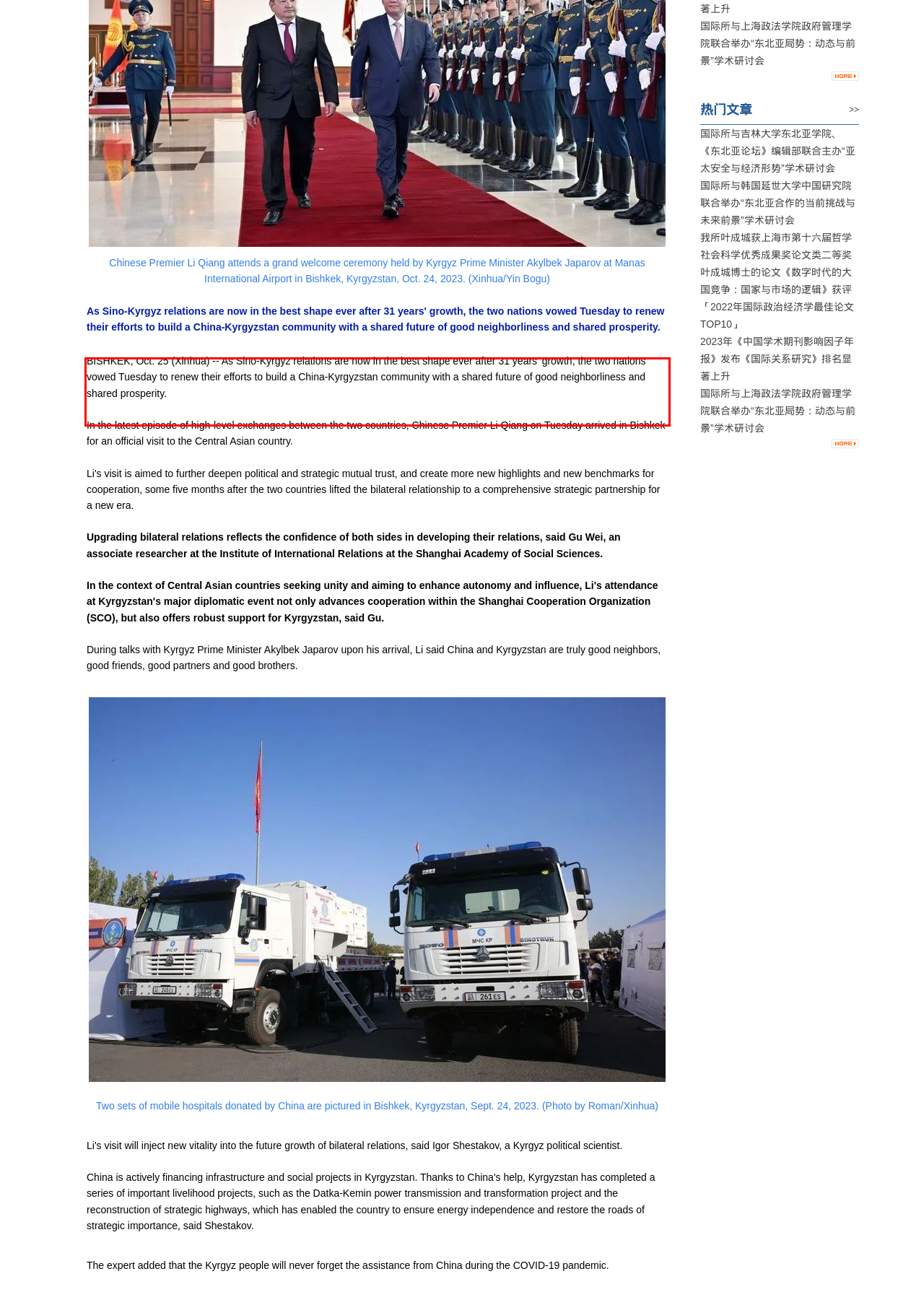Given the screenshot of the webpage, identify the red bounding box, and recognize the text content inside that red bounding box.

BISHKEK, Oct. 25 (Xinhua) -- As Sino-Kyrgyz relations are now in the best shape ever after 31 years' growth, the two nations vowed Tuesday to renew their efforts to build a China-Kyrgyzstan community with a shared future of good neighborliness and shared prosperity.